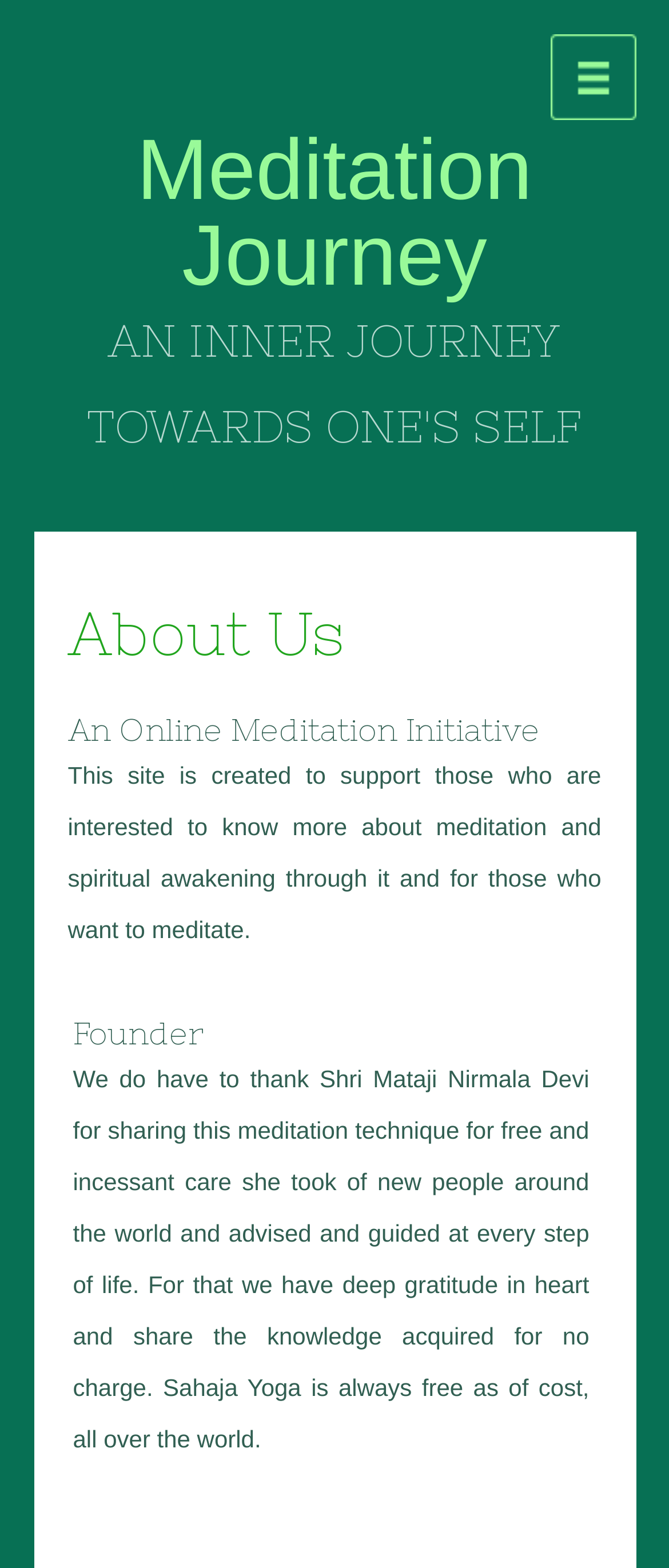What is the name of the meditation technique mentioned on the webpage? Refer to the image and provide a one-word or short phrase answer.

Sahaja Yoga